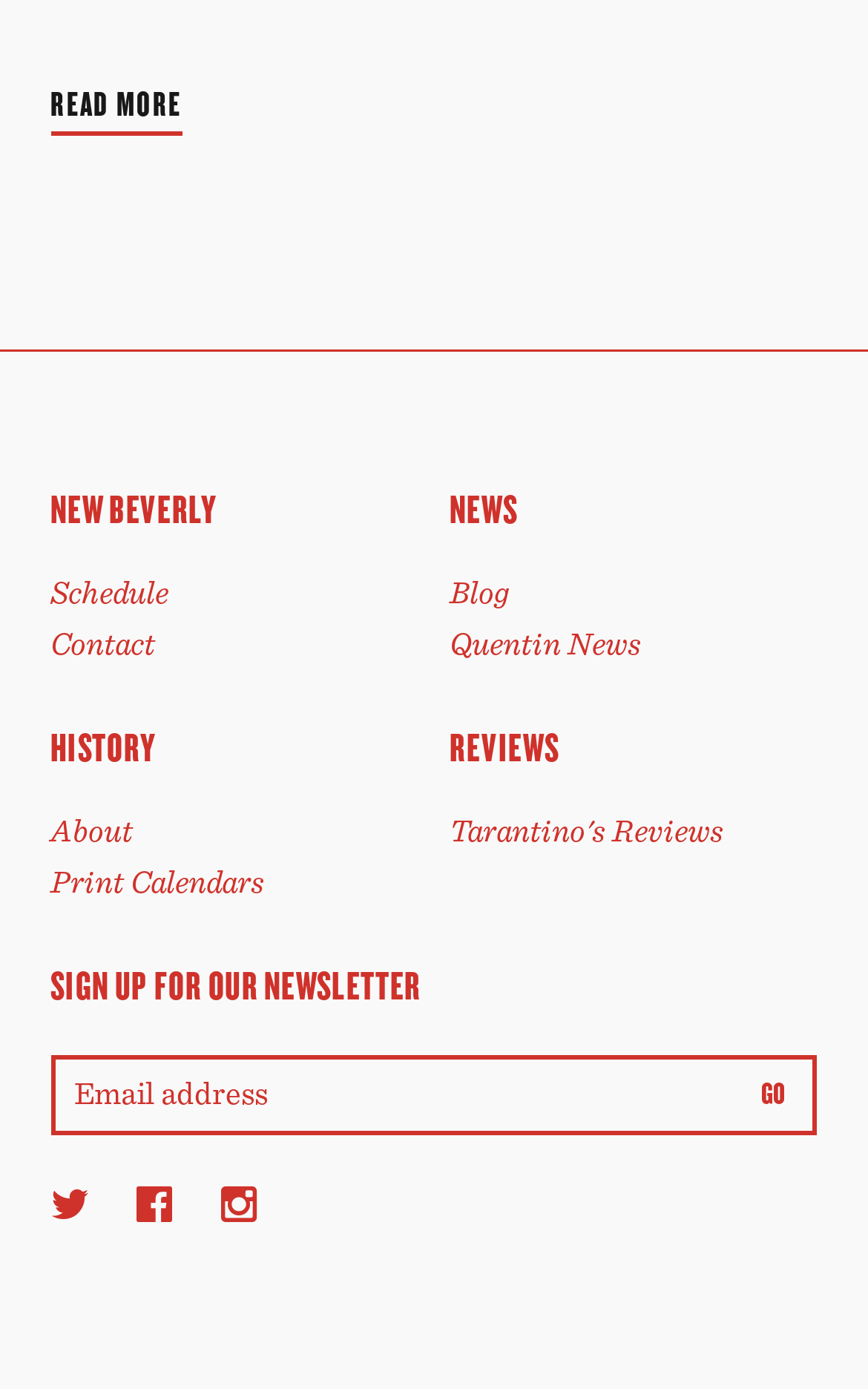What is the name of the cinema?
Please provide a single word or phrase answer based on the image.

NEW BEVERLY